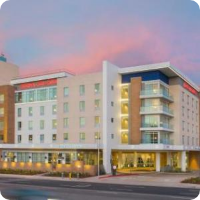Please give a one-word or short phrase response to the following question: 
How far is the hotel from The Proud Bird?

1.5 miles